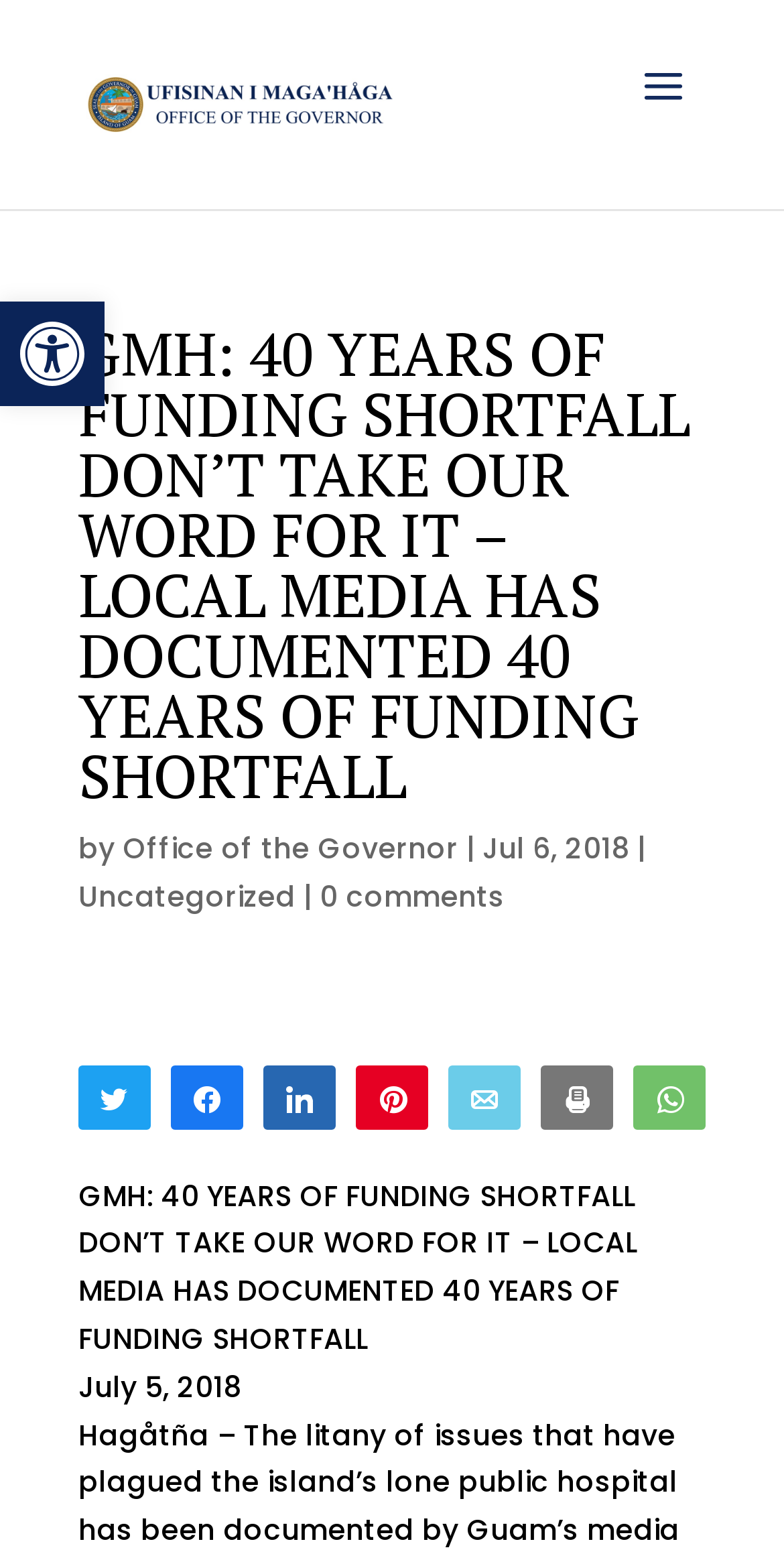Extract the primary headline from the webpage and present its text.

GMH: 40 YEARS OF FUNDING SHORTFALL DON’T TAKE OUR WORD FOR IT – LOCAL MEDIA HAS DOCUMENTED 40 YEARS OF FUNDING SHORTFALL